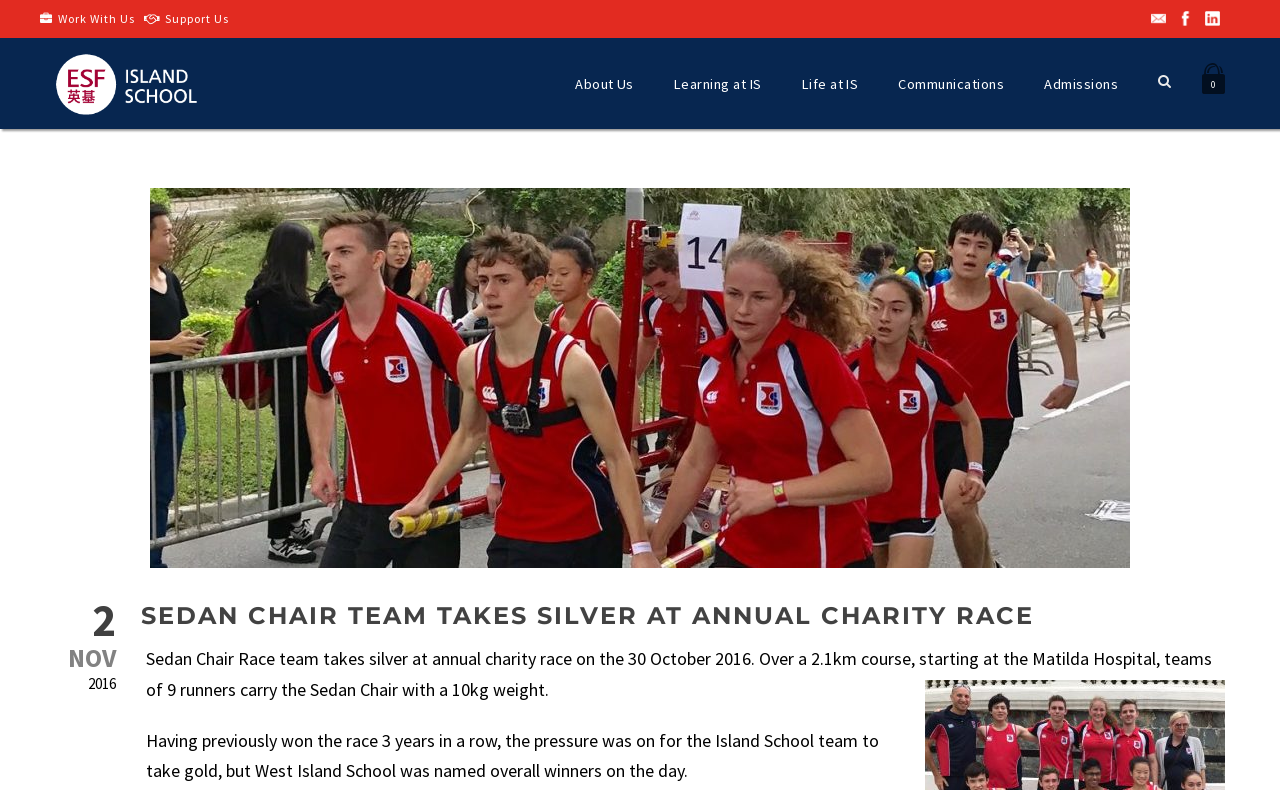Based on the element description Support Us, identify the bounding box of the UI element in the given webpage screenshot. The coordinates should be in the format (top-left x, top-left y, bottom-right x, bottom-right y) and must be between 0 and 1.

[0.129, 0.014, 0.179, 0.033]